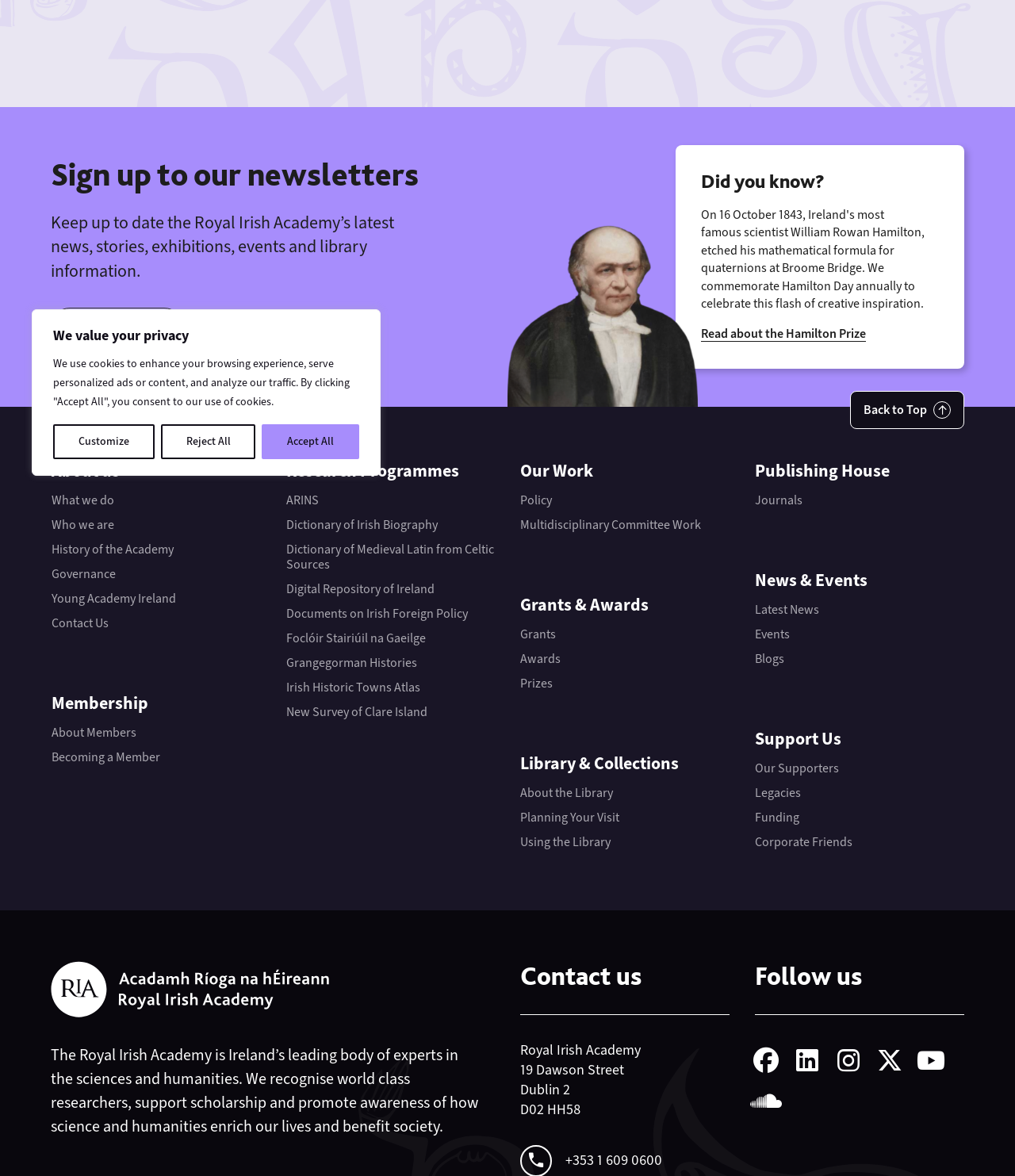Determine the bounding box for the UI element described here: "Dictionary of Irish Biography".

[0.282, 0.437, 0.431, 0.454]